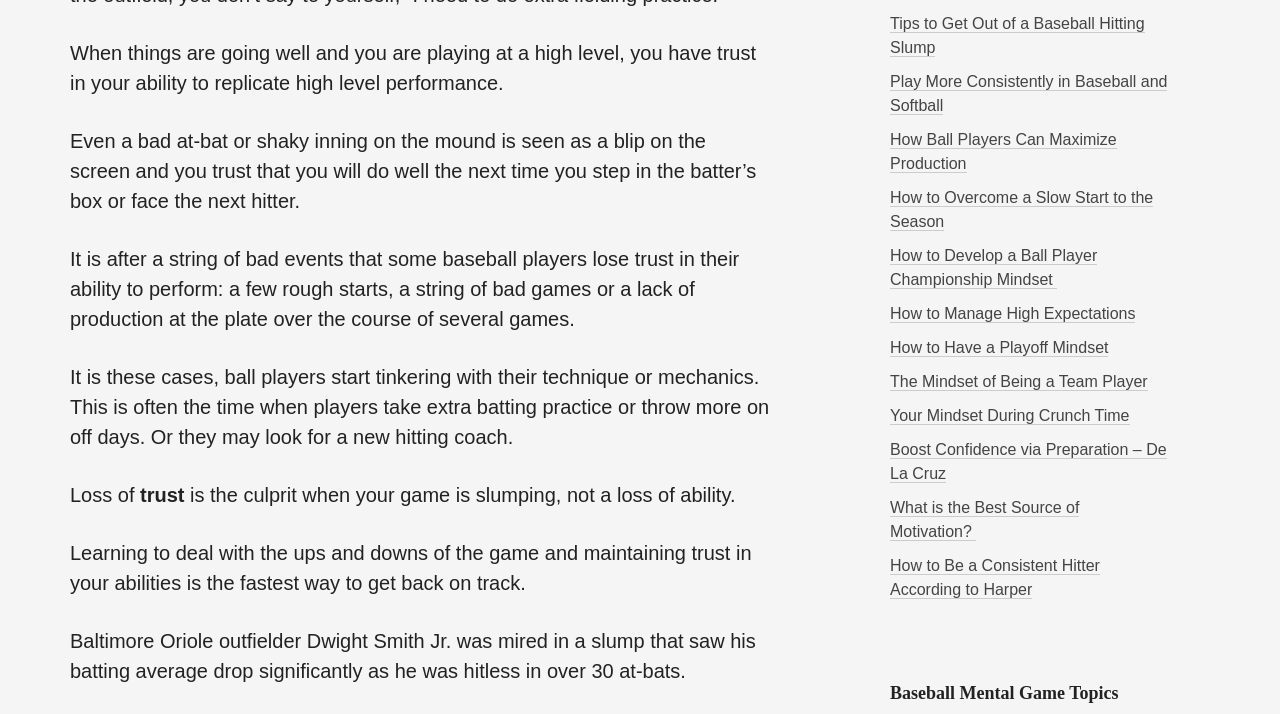Answer the following inquiry with a single word or phrase:
What is the topic of the text?

Baseball mental game